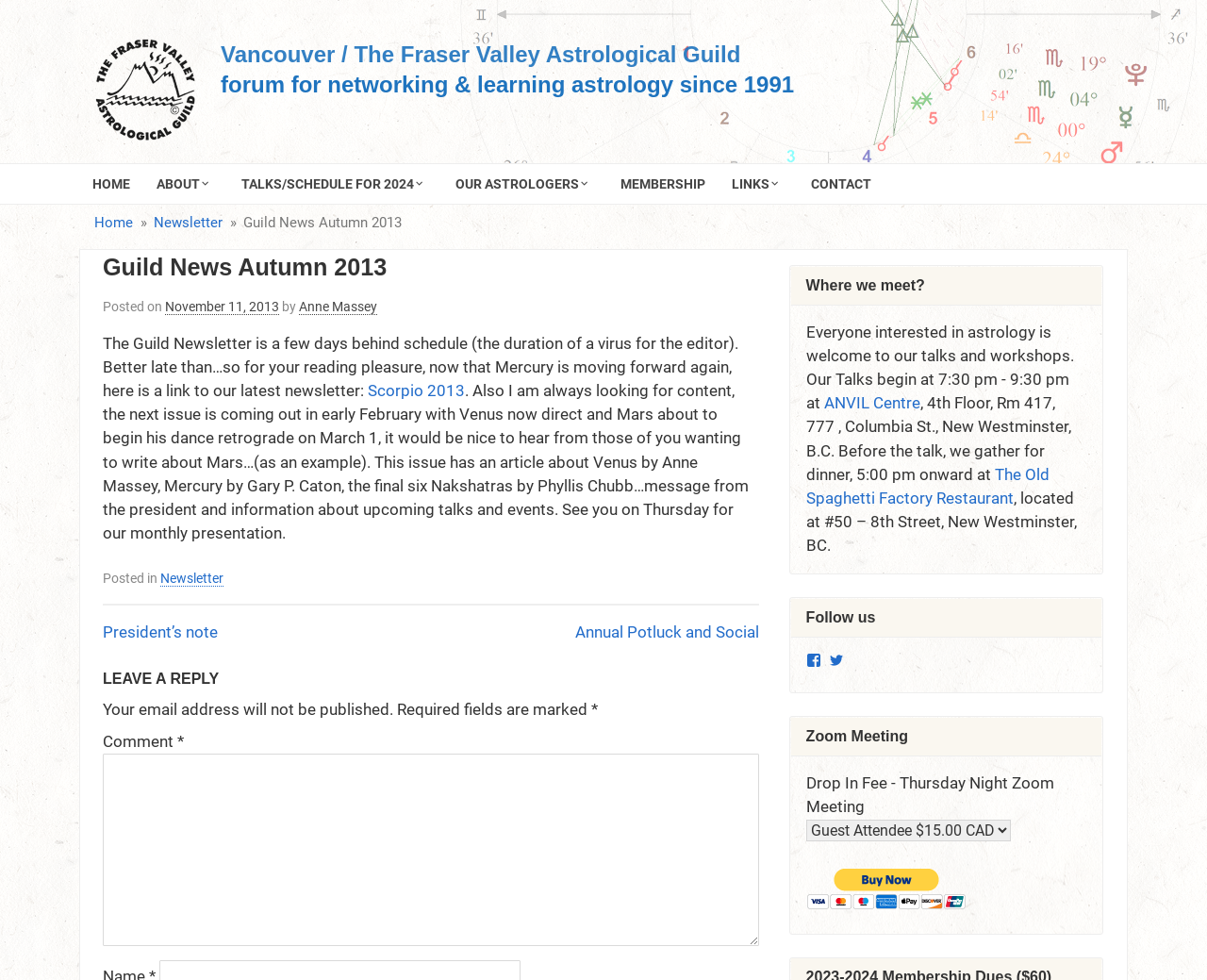Please determine the bounding box coordinates of the element to click in order to execute the following instruction: "Pay with PayPal". The coordinates should be four float numbers between 0 and 1, specified as [left, top, right, bottom].

[0.668, 0.884, 0.801, 0.929]